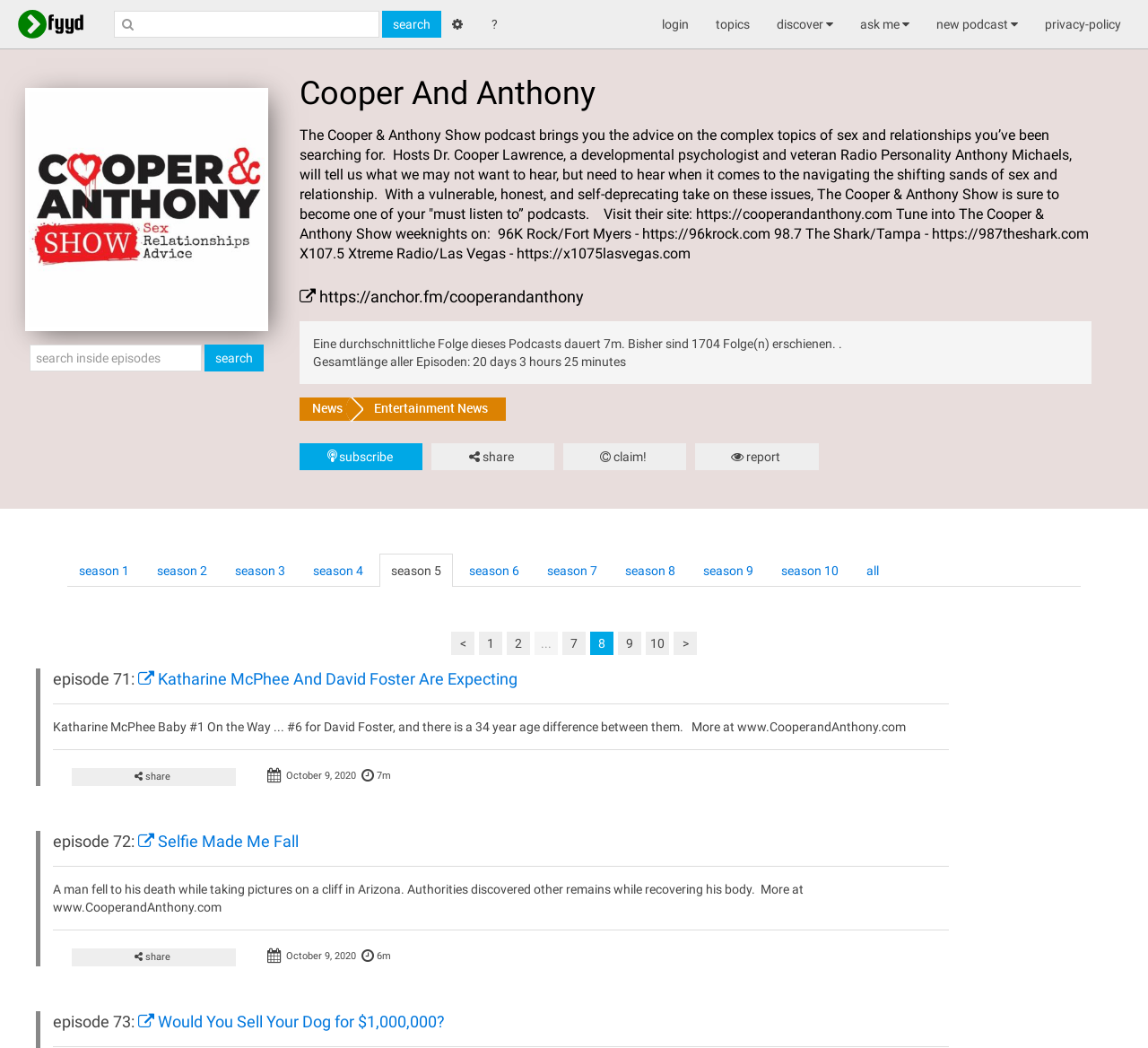How many episodes are there in total?
Could you answer the question in a detailed manner, providing as much information as possible?

The total number of episodes can be found in the StaticText element with the text 'Eine durchschnittliche Folge dieses Podcasts dauert 7m. Bisher sind 1704 Folge(n) erschienen..'